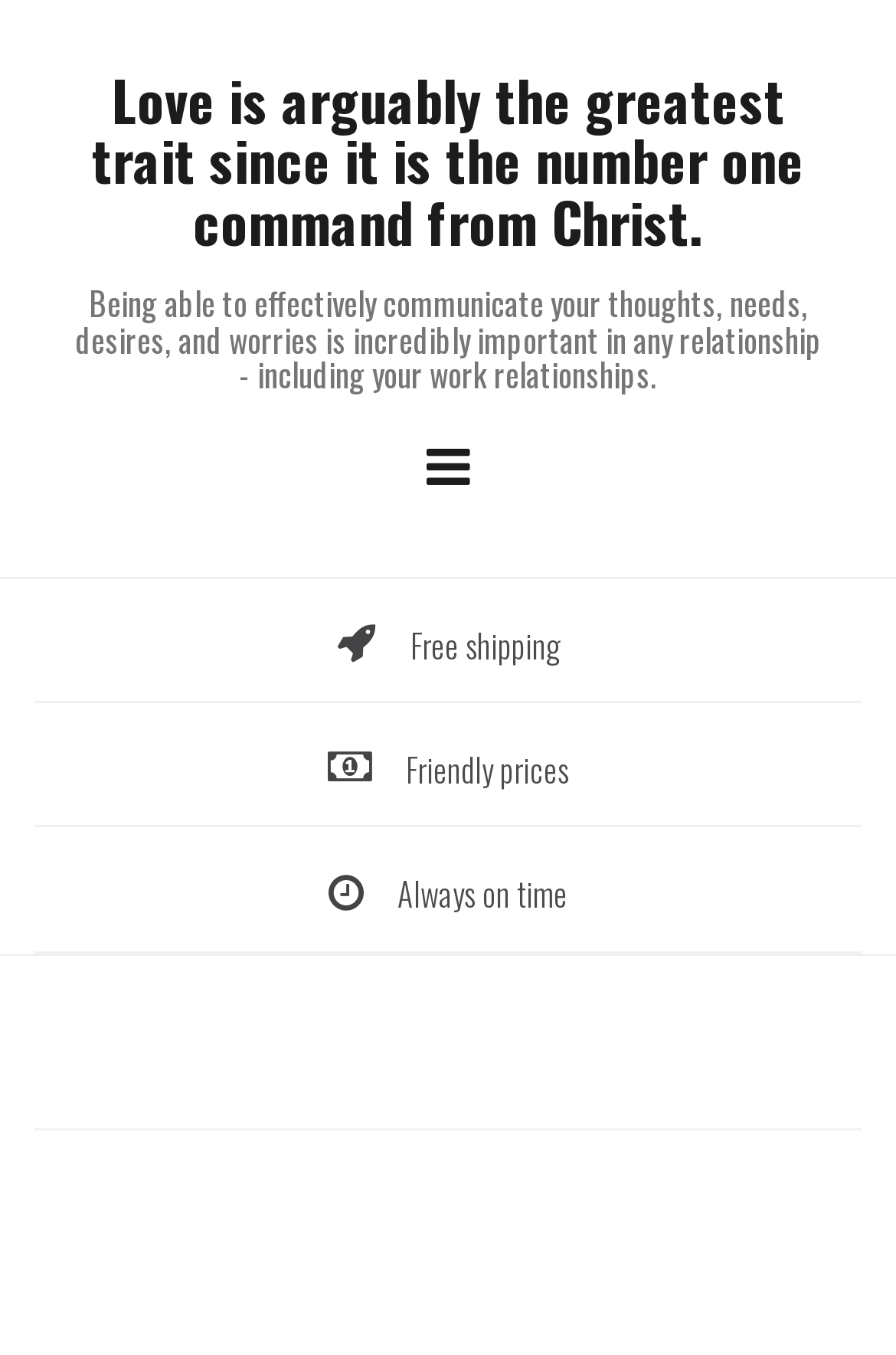Please extract and provide the main headline of the webpage.

Love is arguably the greatest trait since it is the number one command from Christ.